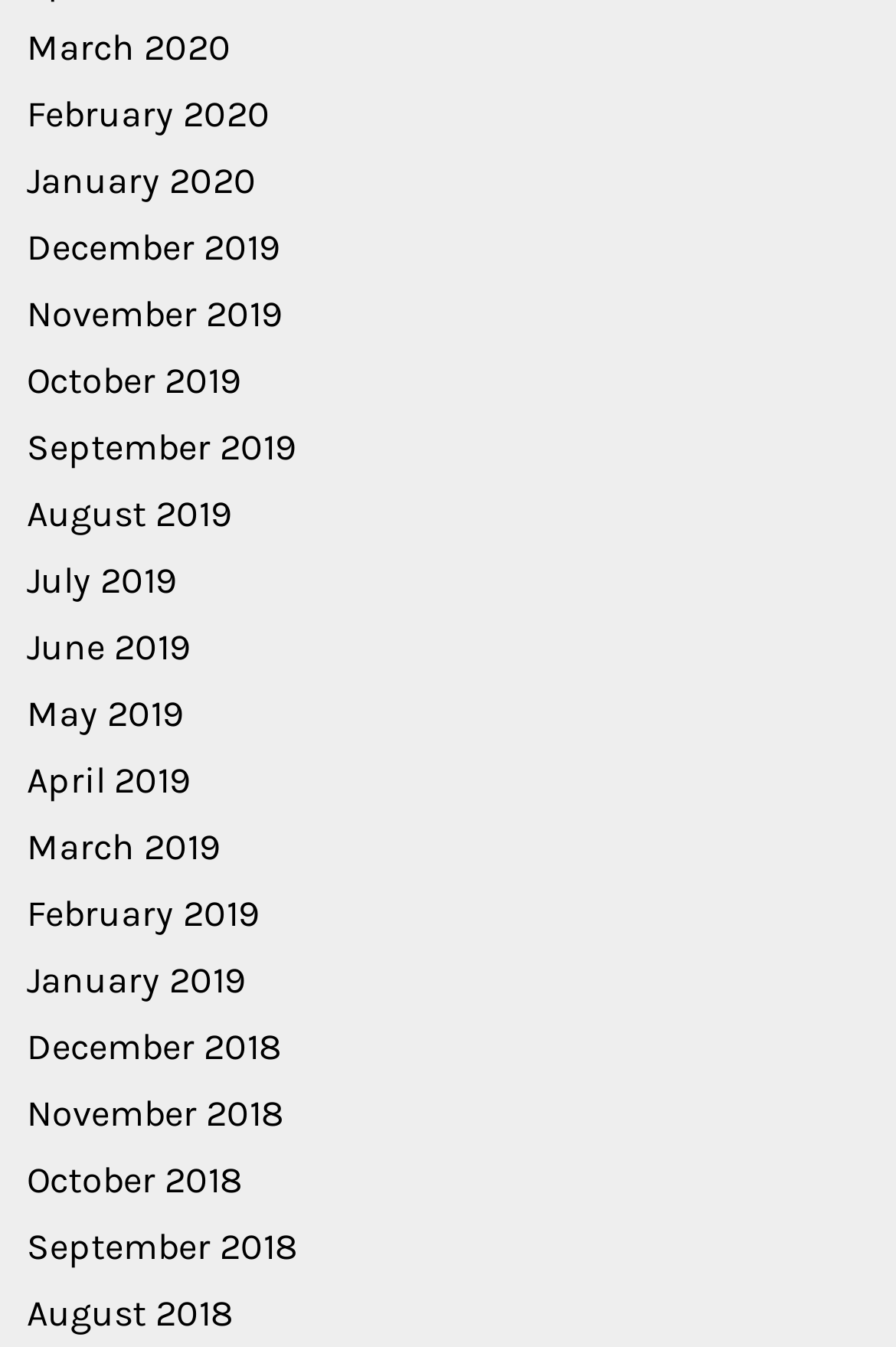Determine the bounding box coordinates of the clickable region to carry out the instruction: "view January 2018".

[0.03, 0.712, 0.274, 0.744]